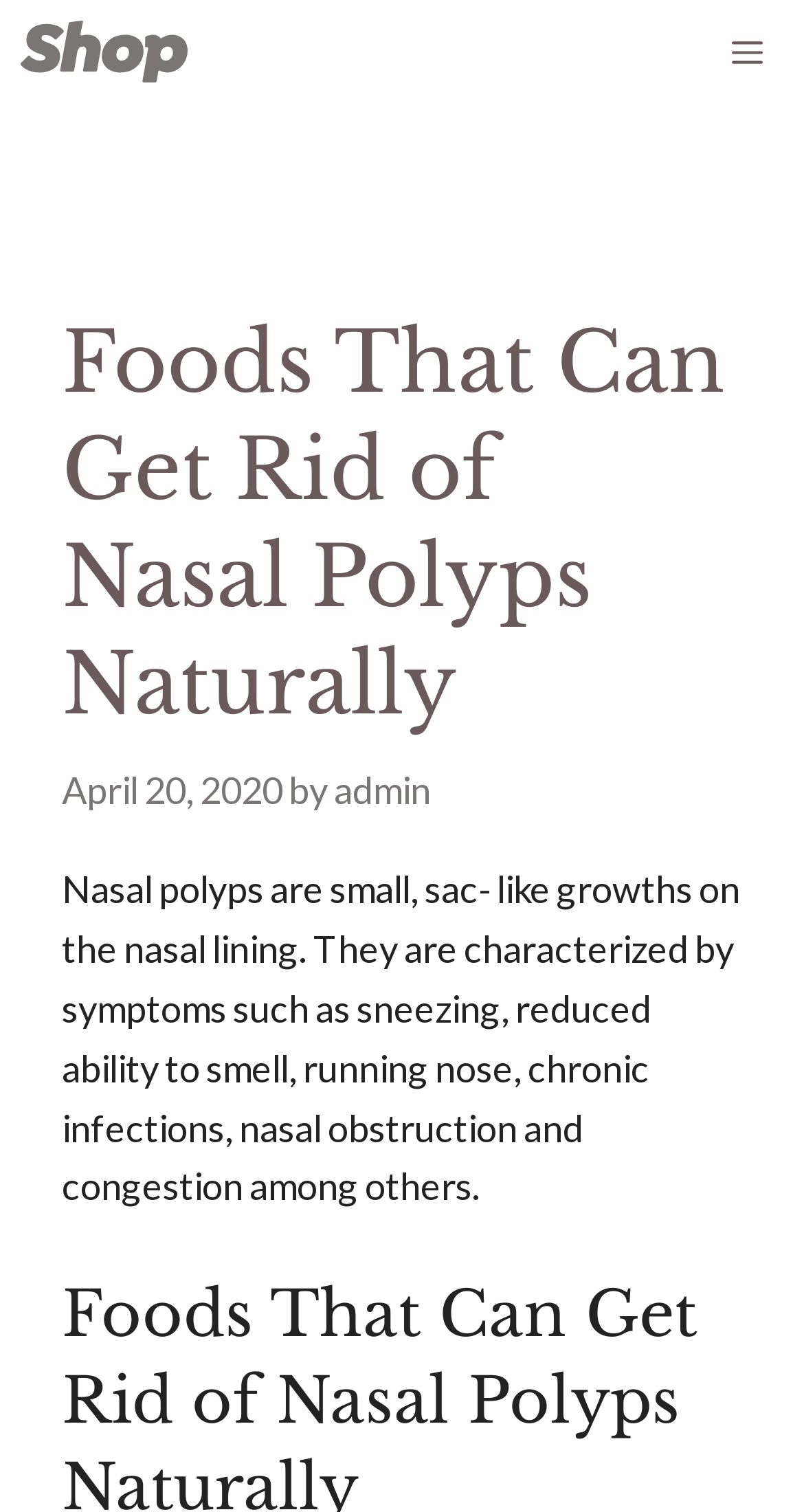What is the purpose of the button at the top right corner?
Give a single word or phrase as your answer by examining the image.

Menu